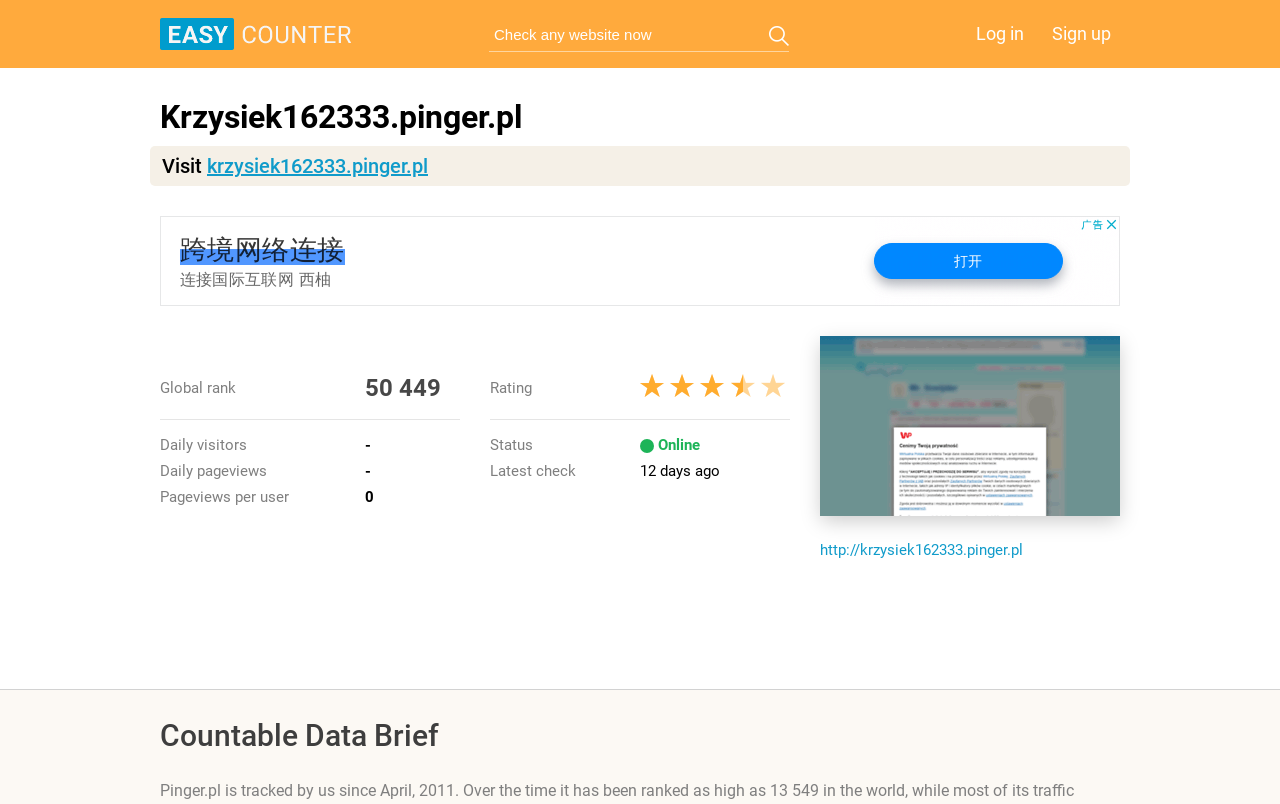What is the status of krzysiek162333.pinger.pl?
Please provide a comprehensive answer based on the details in the screenshot.

I found the answer by looking at the table with the column headers 'Rating' and 'Status'. The value 'Online' is in the second column, which corresponds to the status of the website krzysiek162333.pinger.pl.